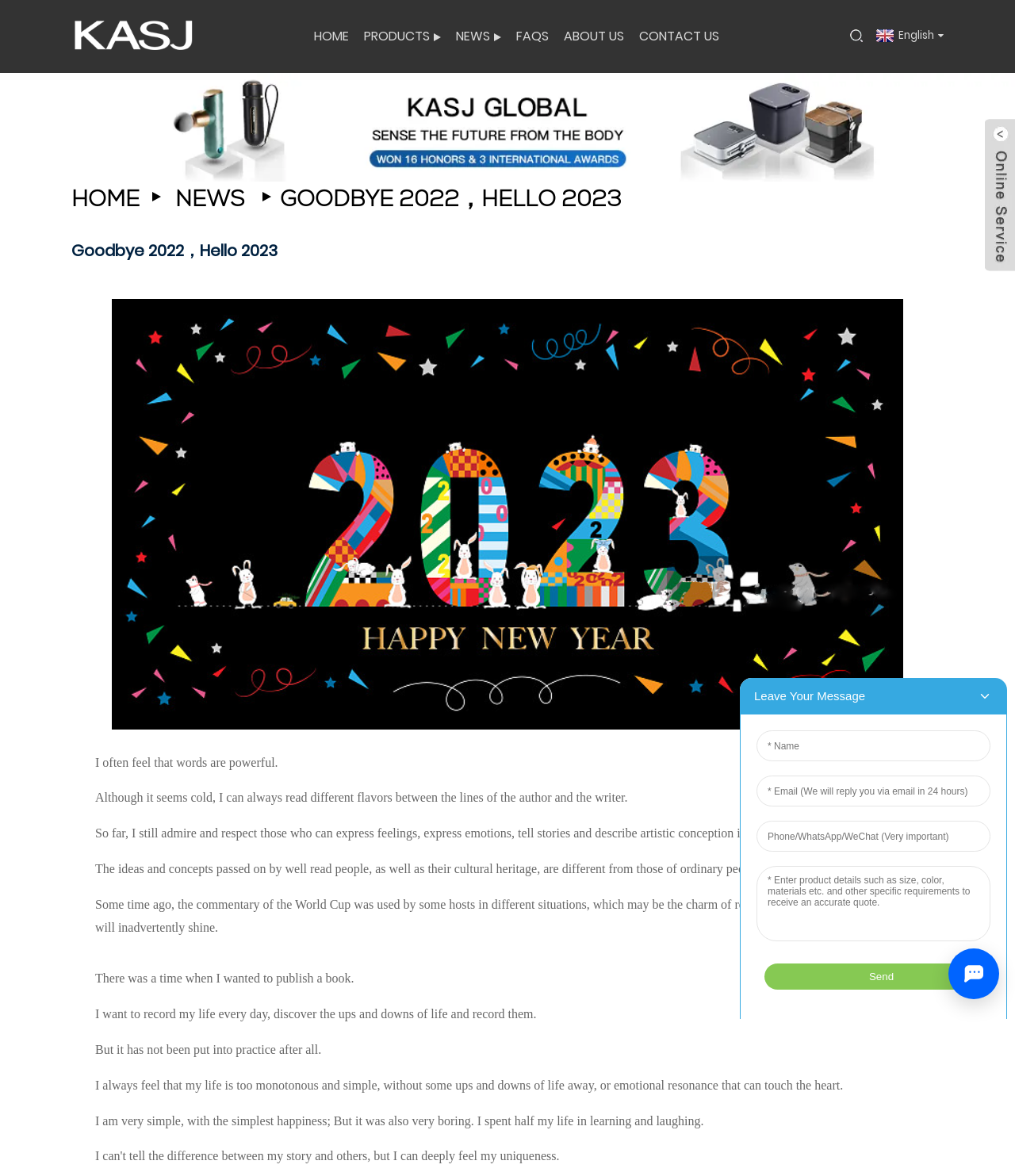Provide a comprehensive description of the webpage.

This webpage is about a news article titled "Goodbye 2022, Hello 2023". At the top, there is a logo of KASJ on the left side, and a navigation menu with links to "HOME", "PRODUCTS", "NEWS", "FAQS", "ABOUT US", and "CONTACT US" on the right side. Below the navigation menu, there is a large image that spans the entire width of the page.

The main content of the article is divided into several paragraphs of text, which are positioned below the image. The text discusses the power of words, the importance of reading, and the author's personal experiences and feelings. There are a total of 9 paragraphs of text, each with a few sentences.

On the right side of the article, there is a smaller image with the number "211" on it. Below the article, there is an iframe that takes up most of the width of the page. In the bottom right corner, there is a button to open a chat window, accompanied by a small image.

There are also three identical images at the top of the page, which appear to be a screenshot of a chat conversation. Additionally, there are two links to "HOME" and "NEWS" at the top of the page, which are duplicated from the navigation menu.